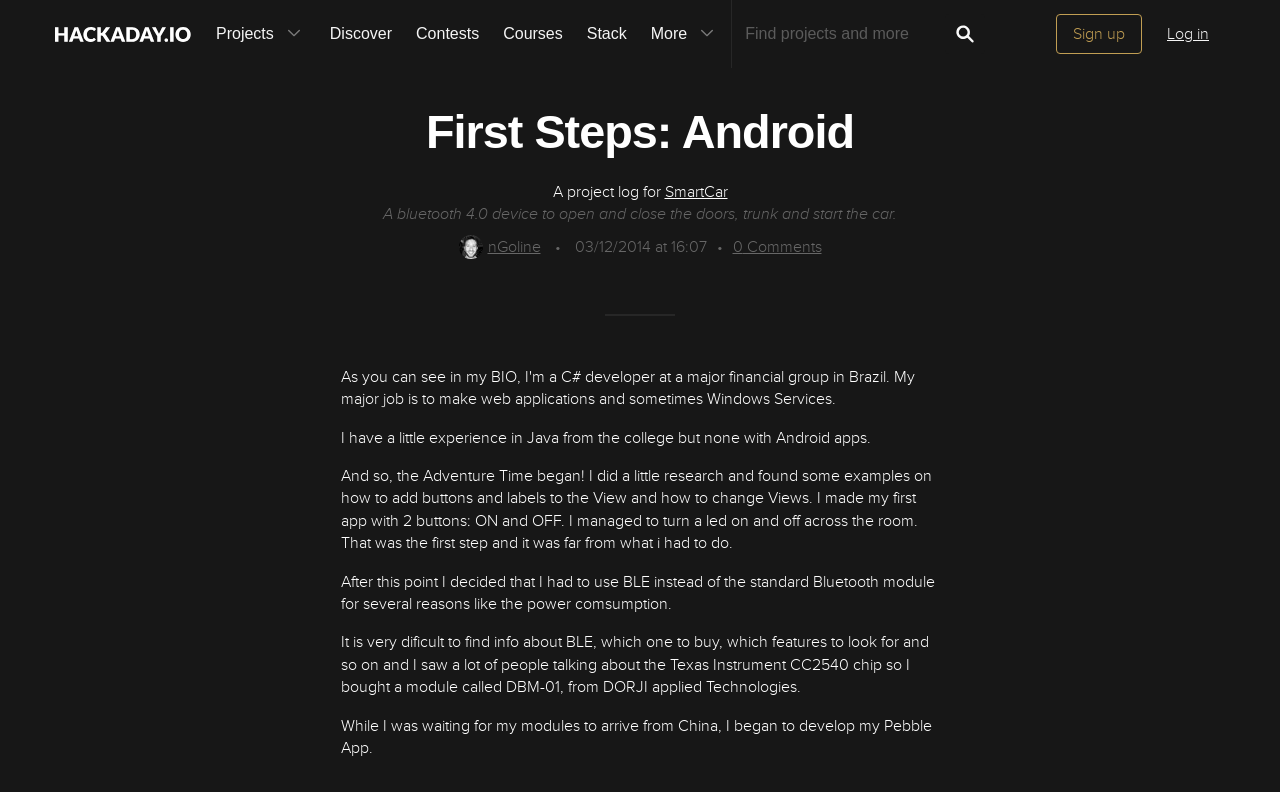Find the bounding box coordinates of the area to click in order to follow the instruction: "Send an email to hi@gobrig.com".

None